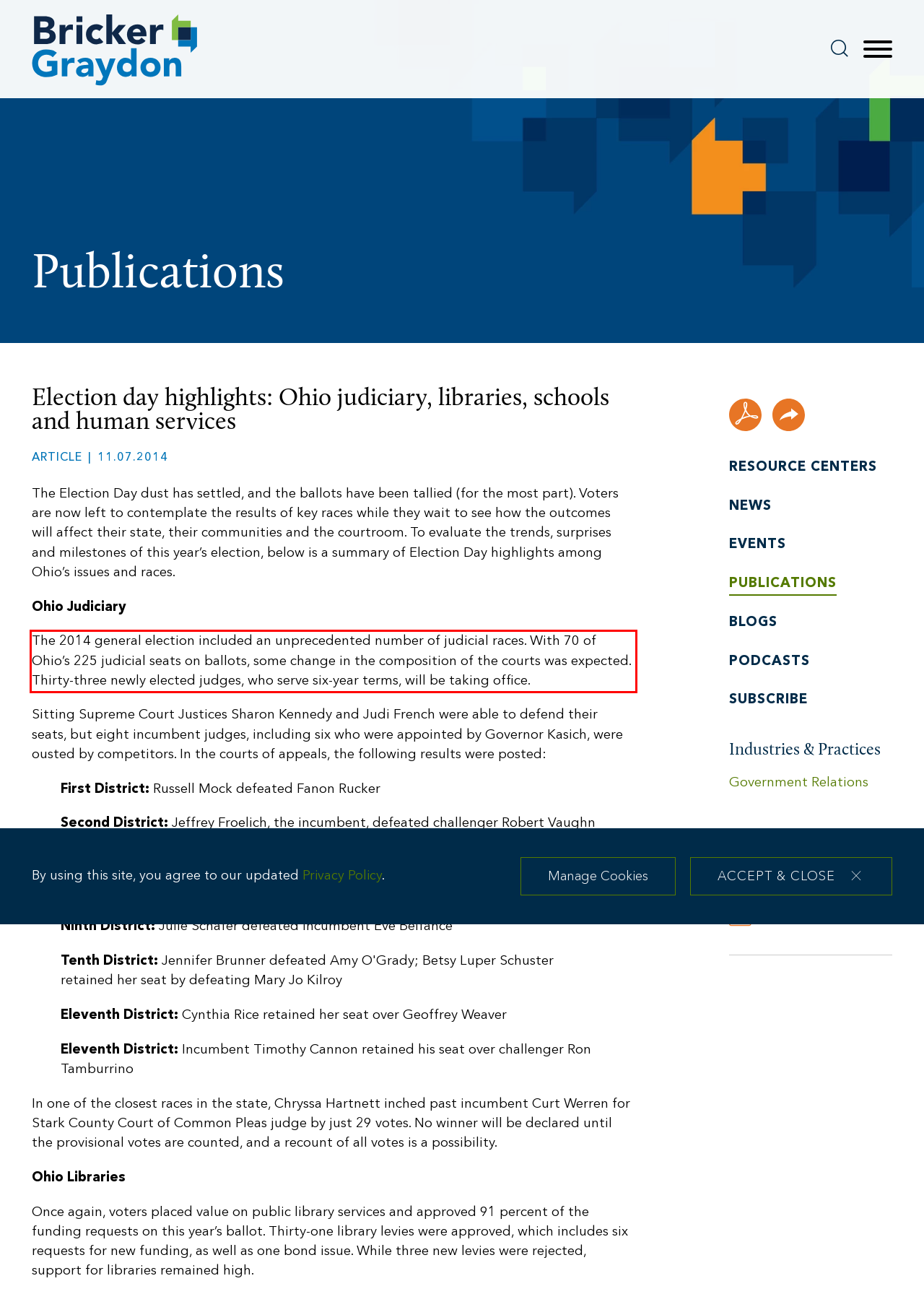Please examine the webpage screenshot and extract the text within the red bounding box using OCR.

The 2014 general election included an unprecedented number of judicial races. With 70 of Ohio’s 225 judicial seats on ballots, some change in the composition of the courts was expected. Thirty-three newly elected judges, who serve six-year terms, will be taking office.